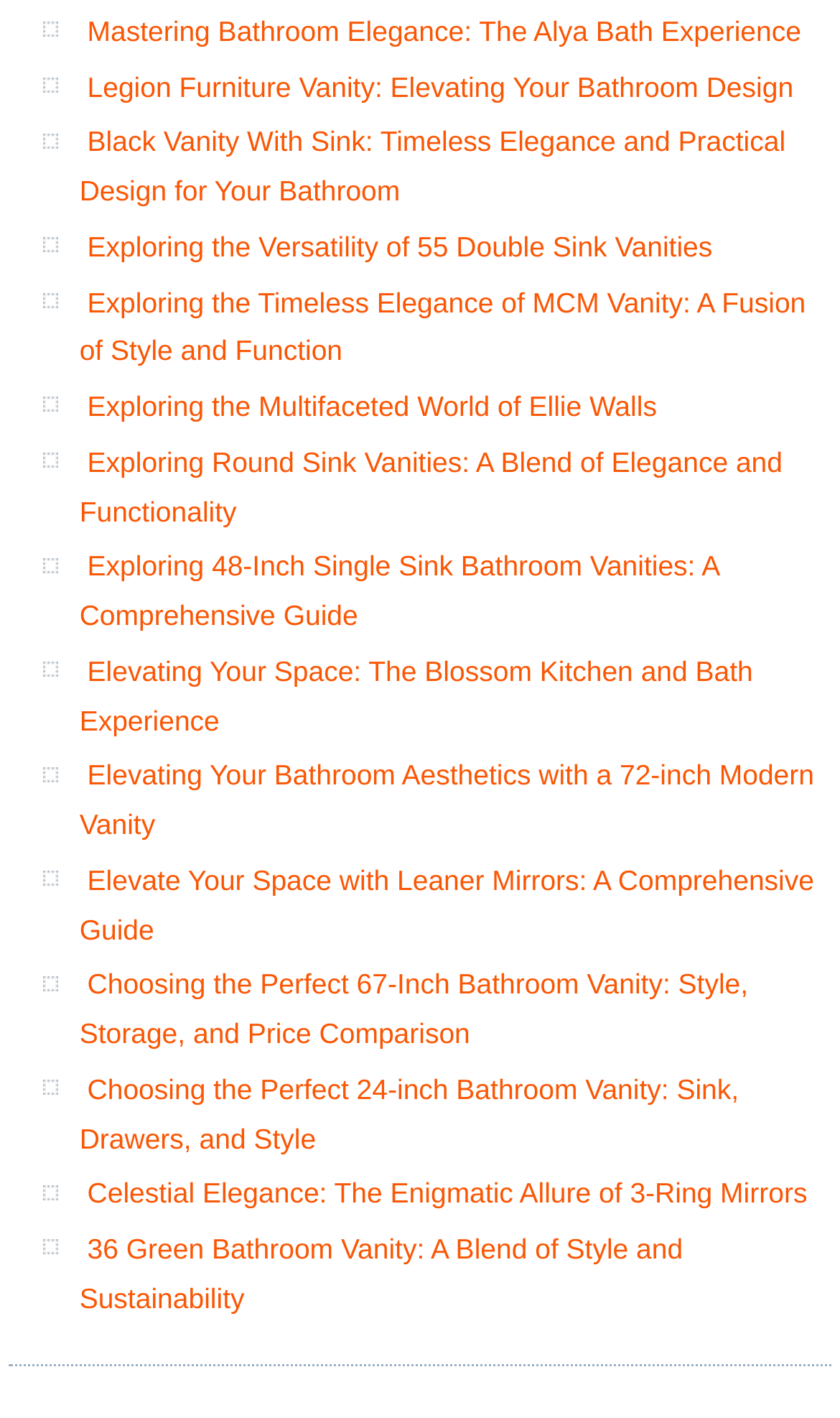Provide a one-word or short-phrase answer to the question:
Are there links about bathroom vanities of different sizes?

Yes